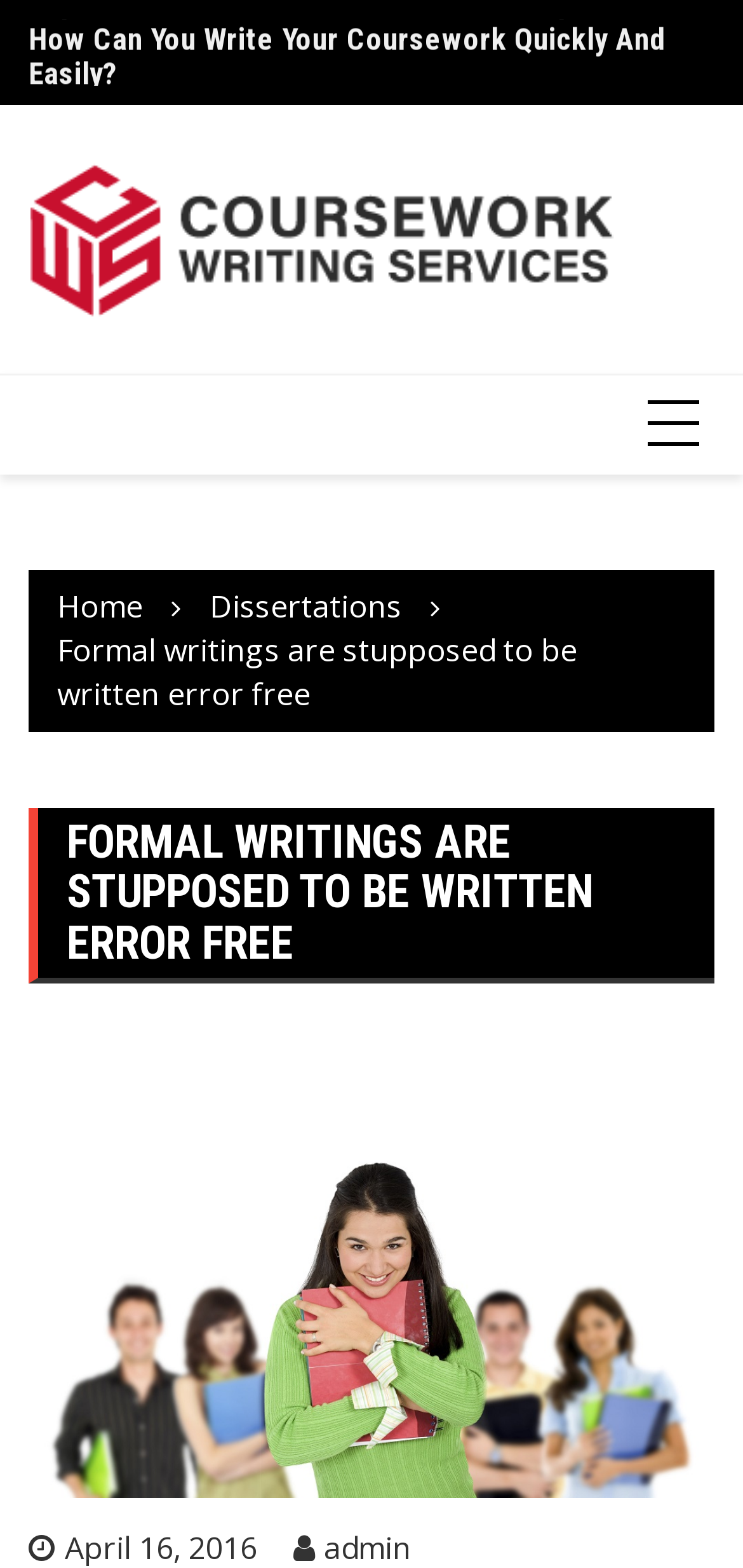Answer the following query concisely with a single word or phrase:
How many headings are there on the webpage?

2